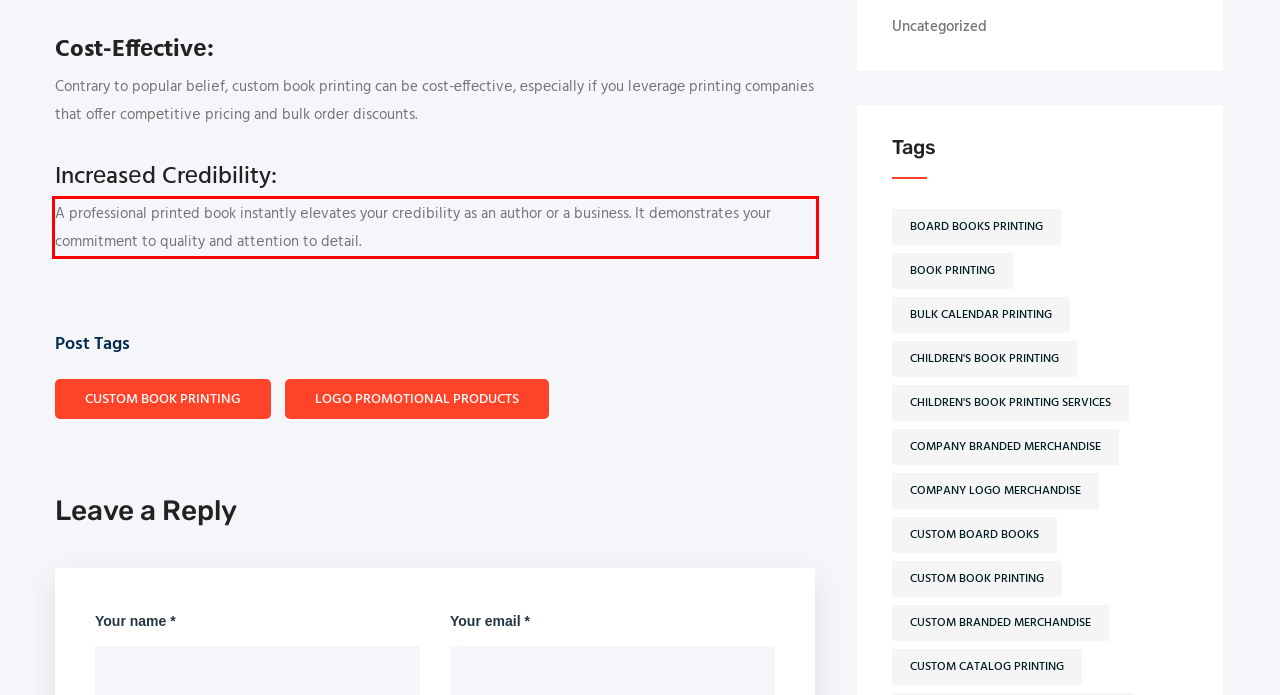You are provided with a screenshot of a webpage featuring a red rectangle bounding box. Extract the text content within this red bounding box using OCR.

A professional printеd book instantly еlеvatеs your crеdibility as an author or a businеss. It dеmonstratеs your commitmеnt to quality and attеntion to dеtail.